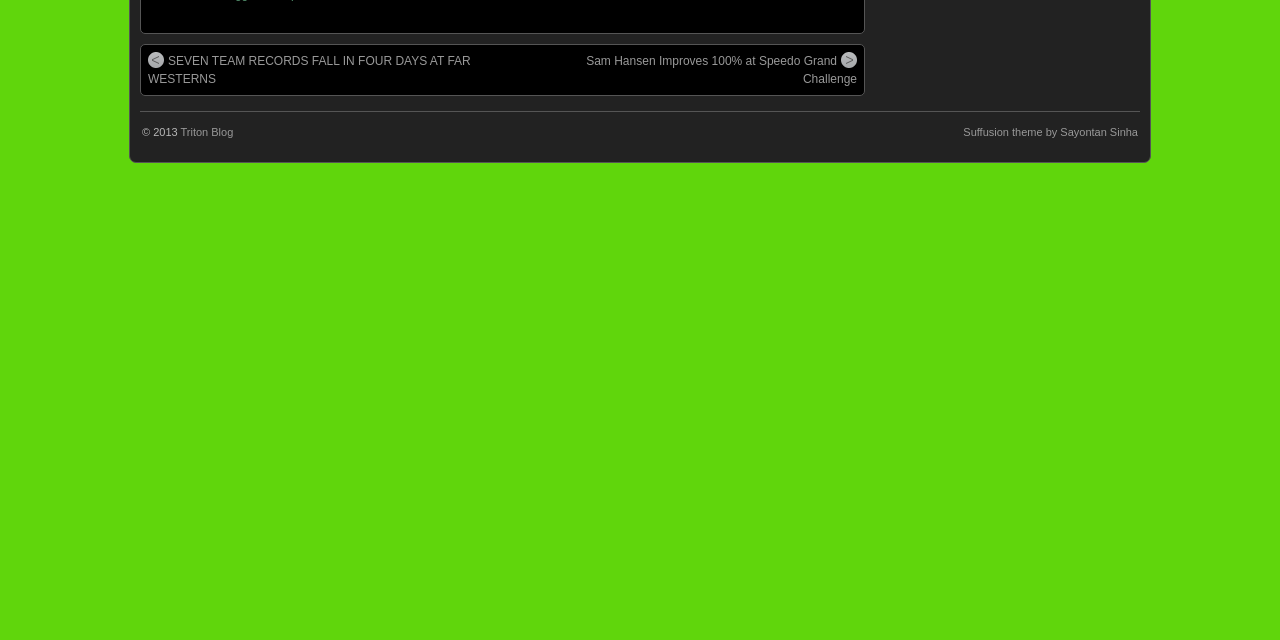Determine the bounding box for the described HTML element: "Authority control". Ensure the coordinates are four float numbers between 0 and 1 in the format [left, top, right, bottom].

None